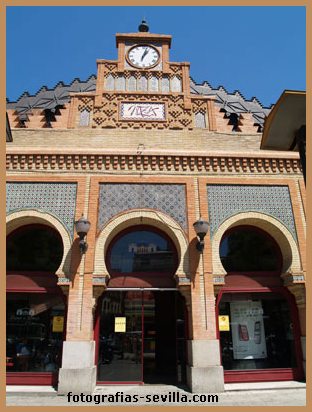Is there a clock visible in the image?
Please answer the question with a single word or phrase, referencing the image.

yes